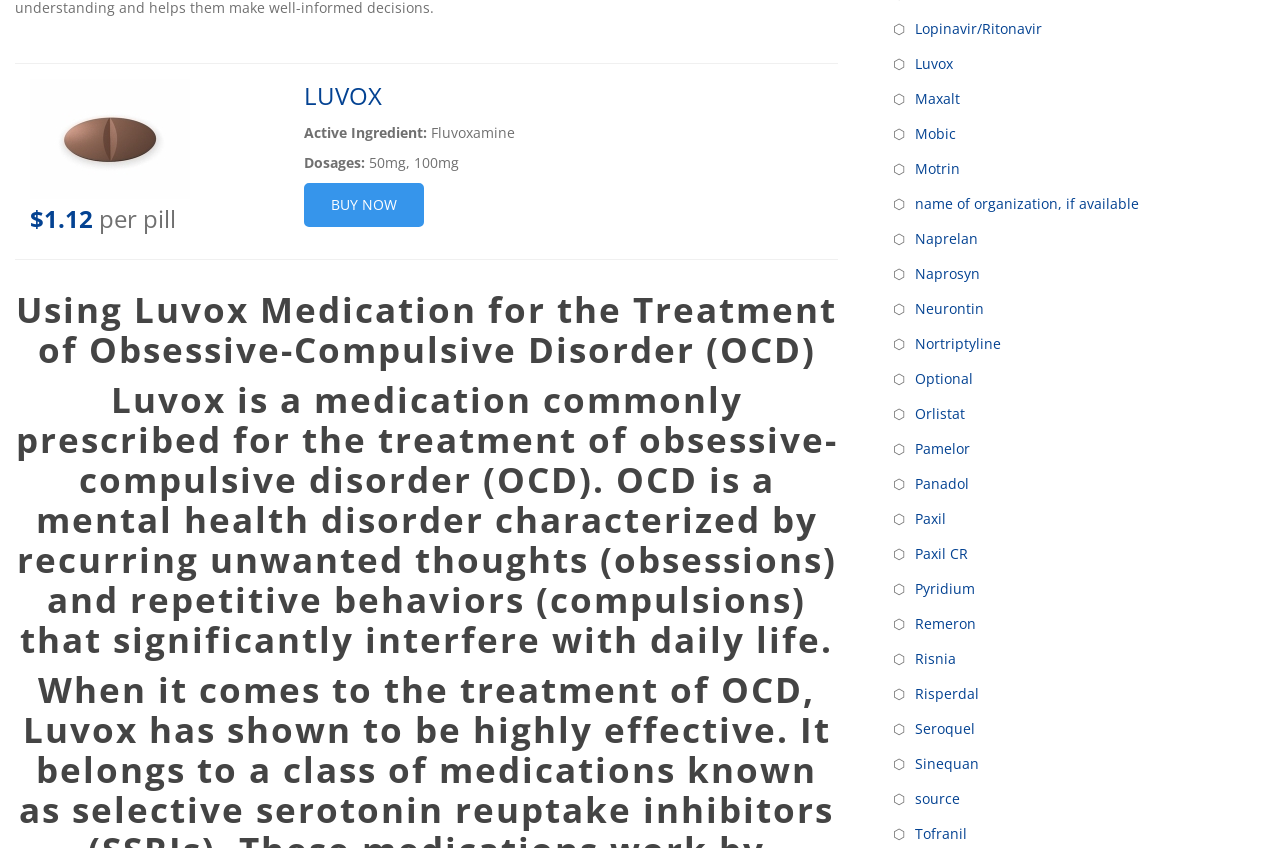What is the active ingredient of Luvox?
Based on the image, give a one-word or short phrase answer.

Fluvoxamine